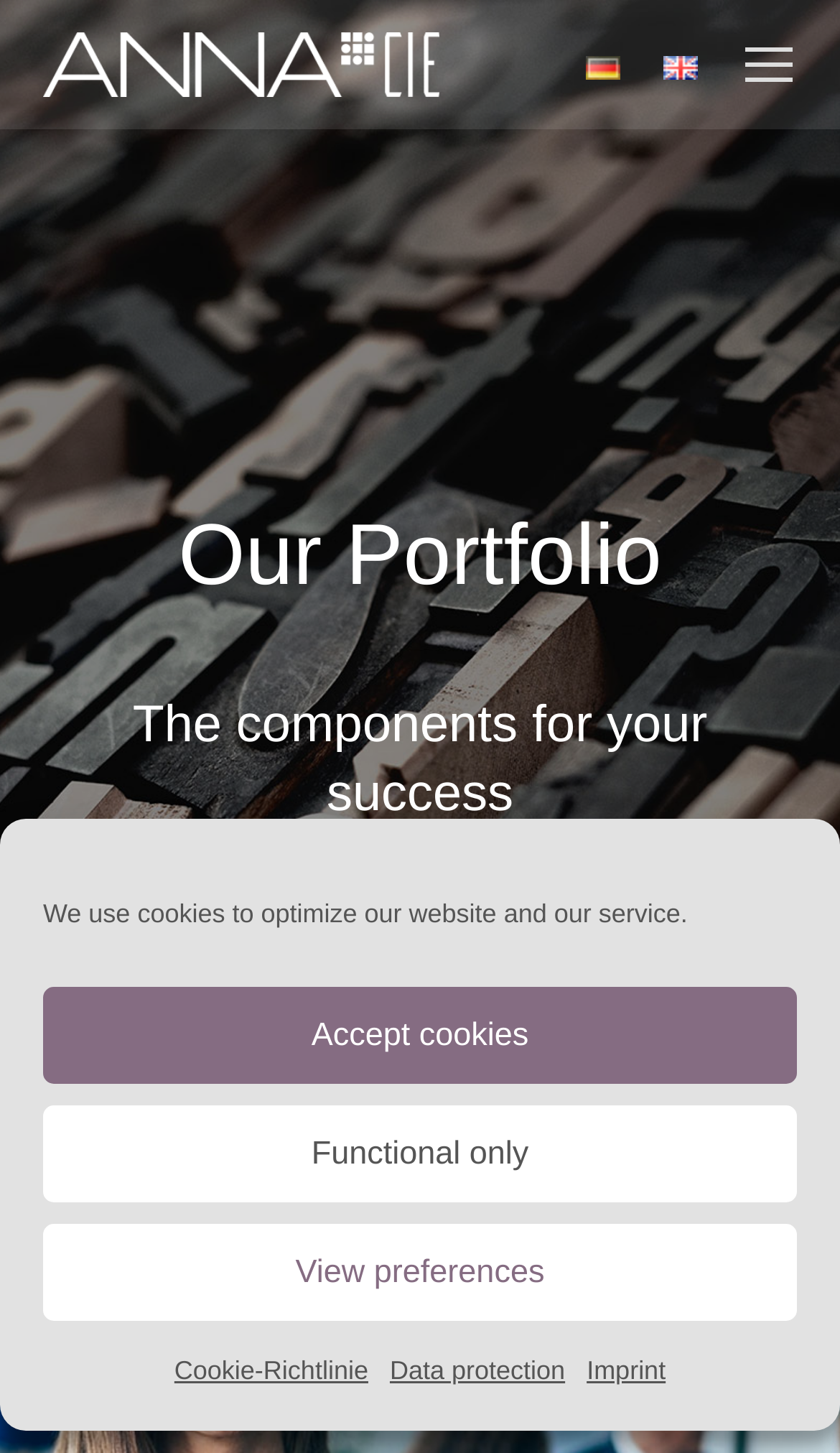Identify the bounding box coordinates for the element that needs to be clicked to fulfill this instruction: "View ANNA+Cie homepage". Provide the coordinates in the format of four float numbers between 0 and 1: [left, top, right, bottom].

[0.051, 0.022, 0.523, 0.067]